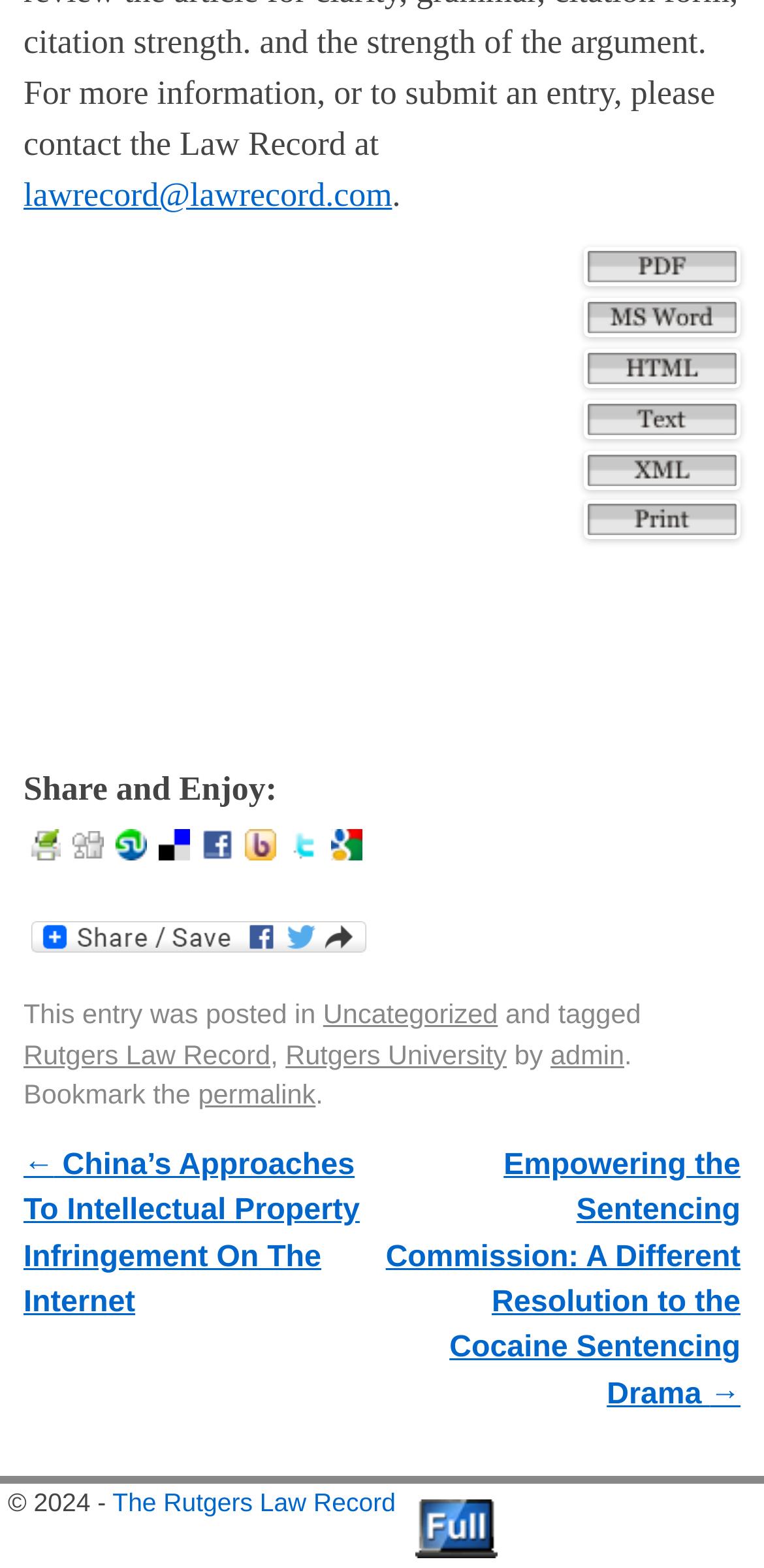Provide a one-word or one-phrase answer to the question:
How many sharing options are available?

9